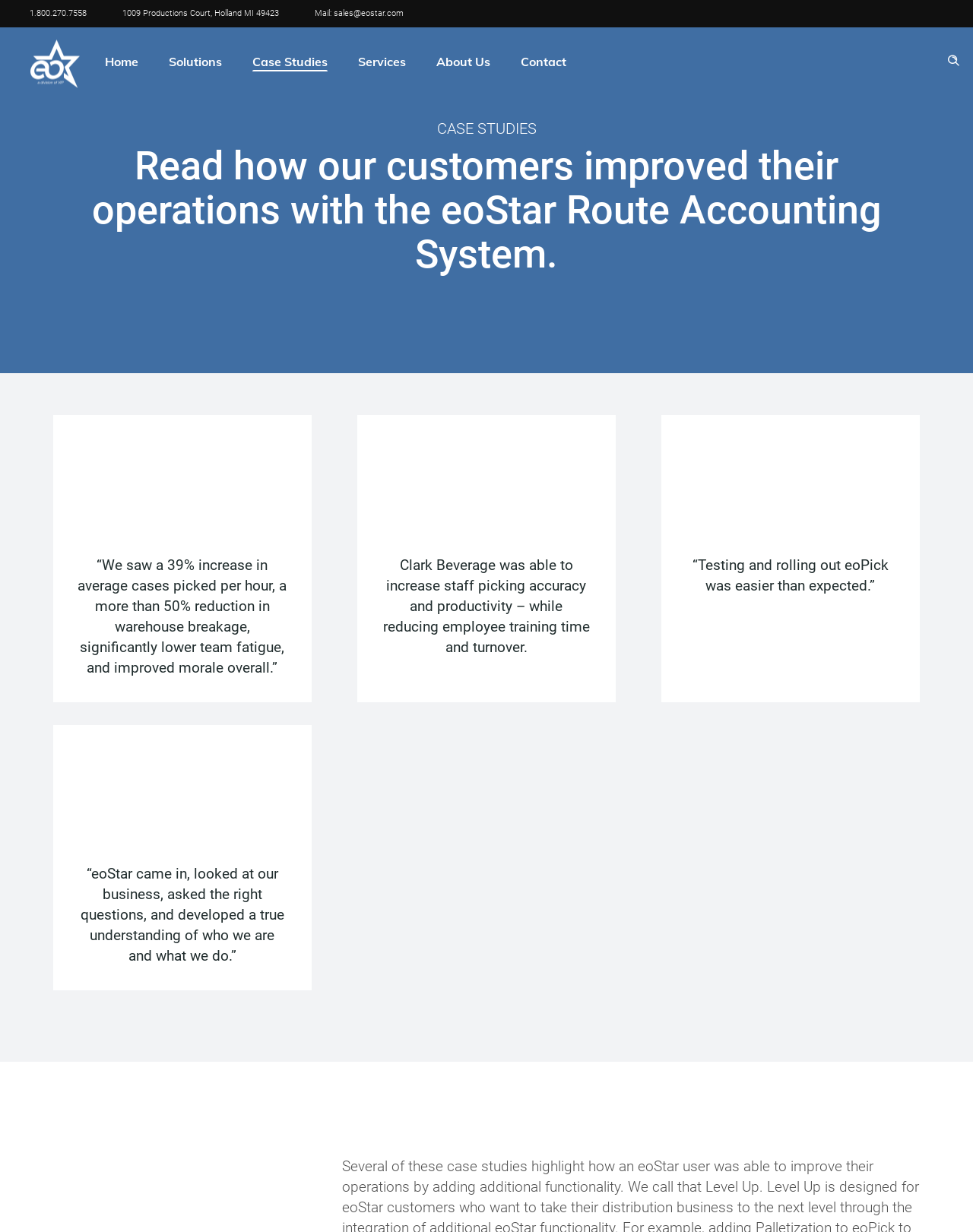Could you provide the bounding box coordinates for the portion of the screen to click to complete this instruction: "Explore products"?

None